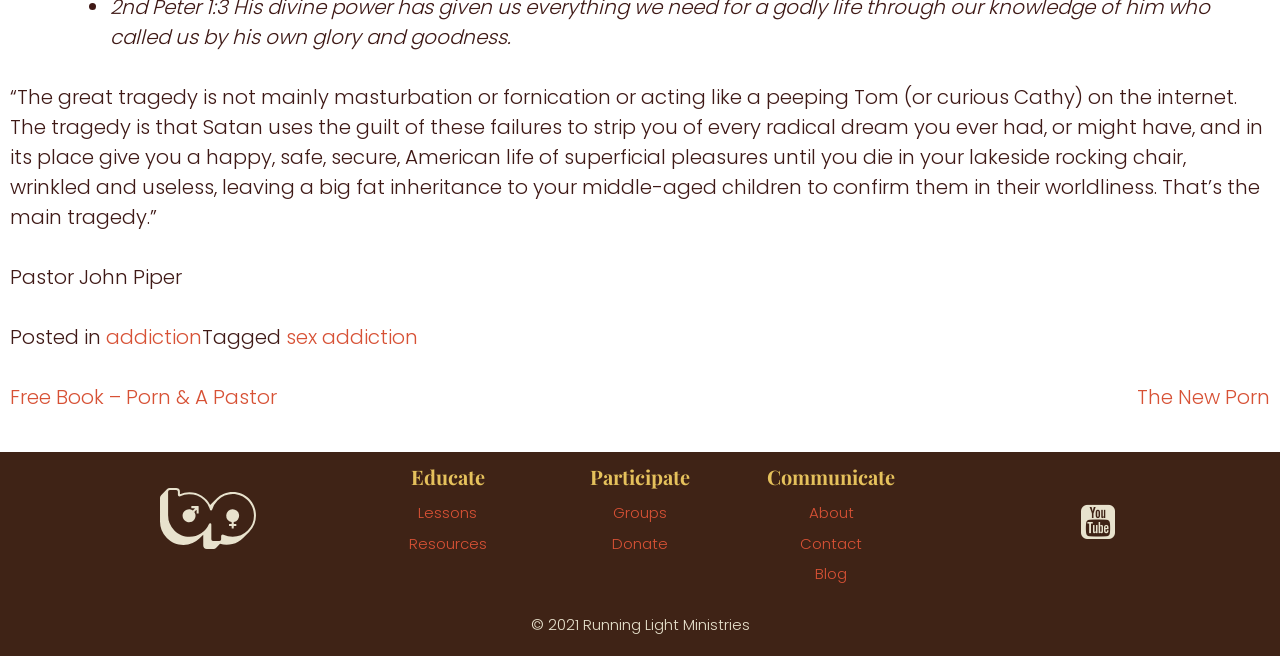Locate the bounding box coordinates of the clickable element to fulfill the following instruction: "Read the quote by Pastor John Piper". Provide the coordinates as four float numbers between 0 and 1 in the format [left, top, right, bottom].

[0.008, 0.127, 0.987, 0.352]